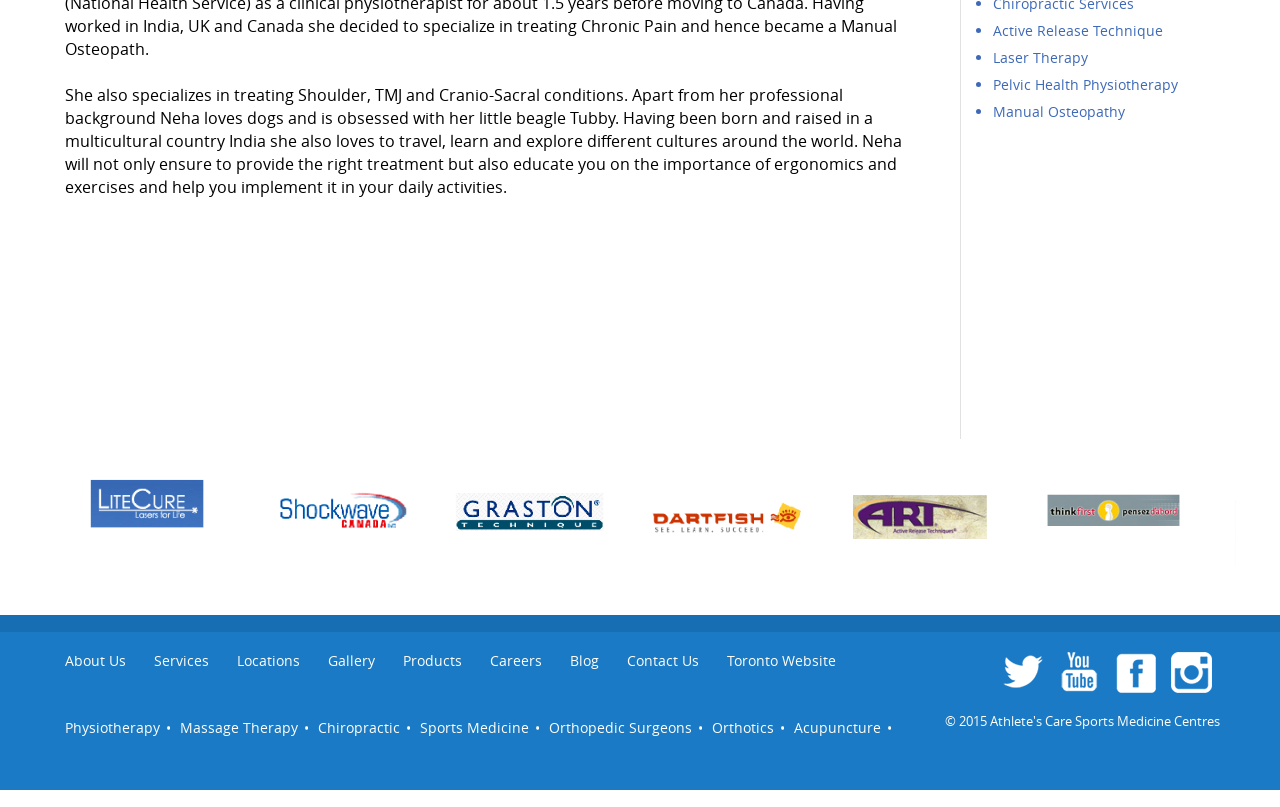Using the description "Products", locate and provide the bounding box of the UI element.

[0.304, 0.808, 0.371, 0.829]